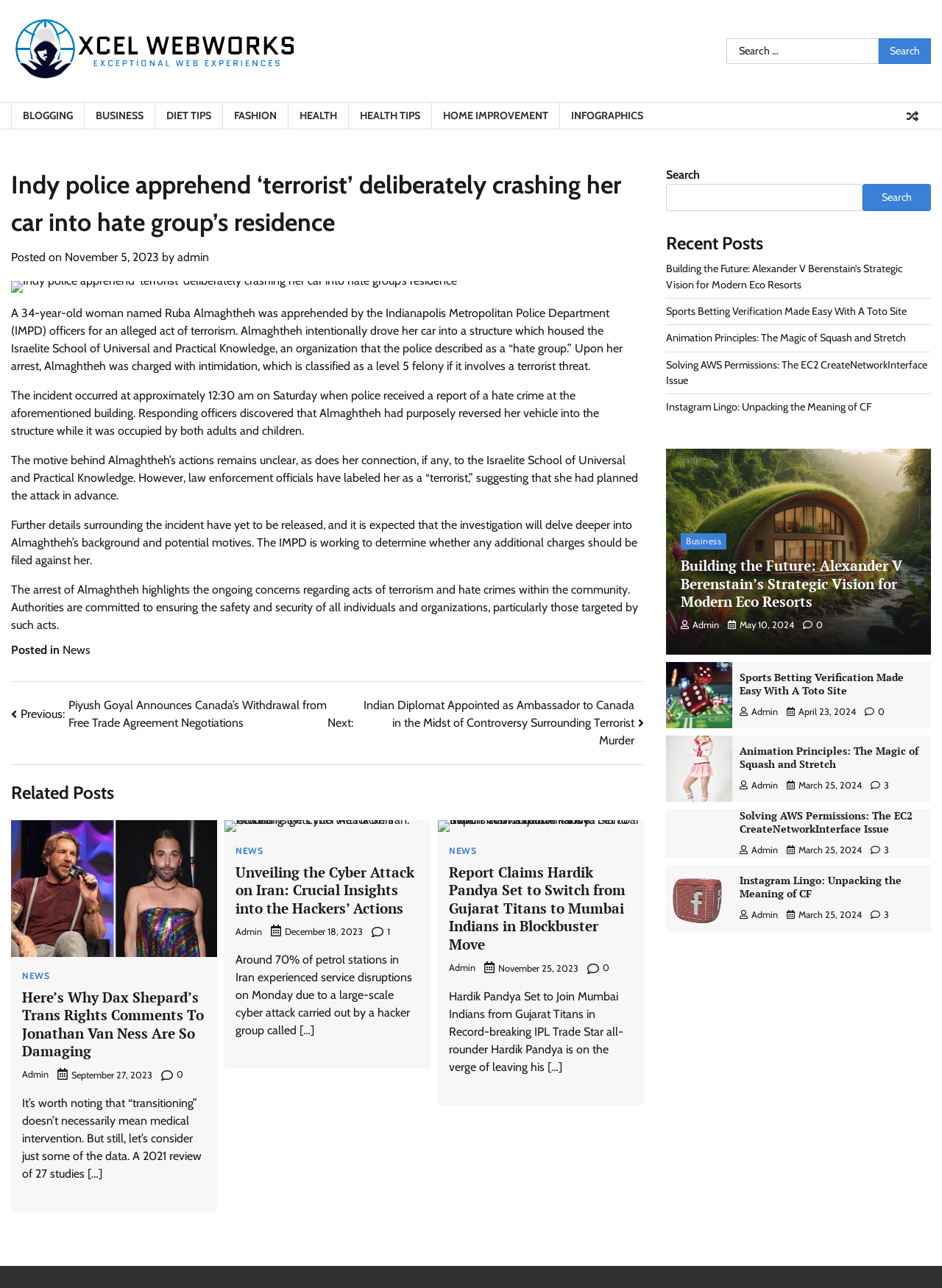Locate the bounding box coordinates of the element that should be clicked to fulfill the instruction: "Search in the search box".

[0.707, 0.143, 0.916, 0.164]